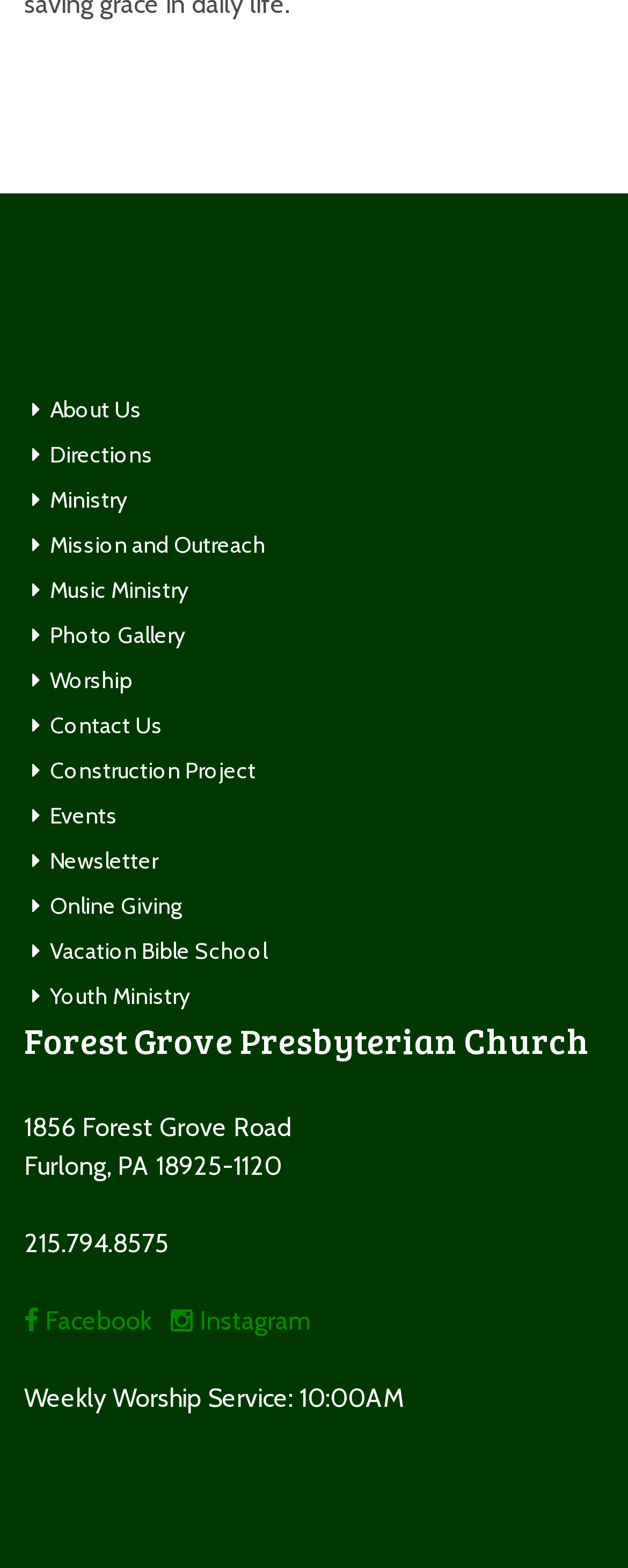Using the information from the screenshot, answer the following question thoroughly:
What is the phone number of the church?

The phone number of the church can be found in the link element with the text '215.794.8575' located below the church's address.